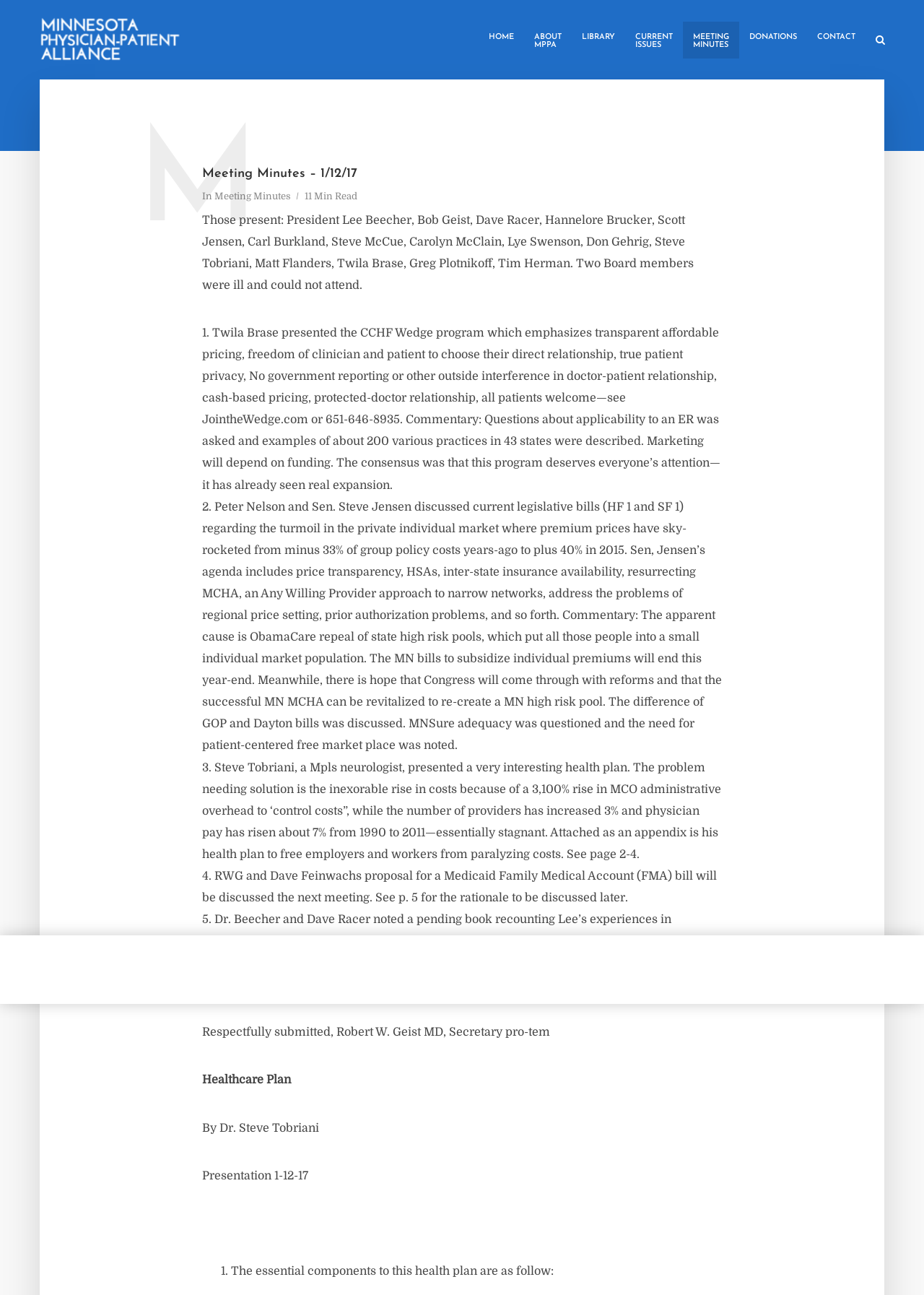Please examine the image and answer the question with a detailed explanation:
What is the date of the meeting?

I found the date of the meeting by looking at the heading 'Meeting Minutes – 1/12/17' which is located at the top of the webpage.